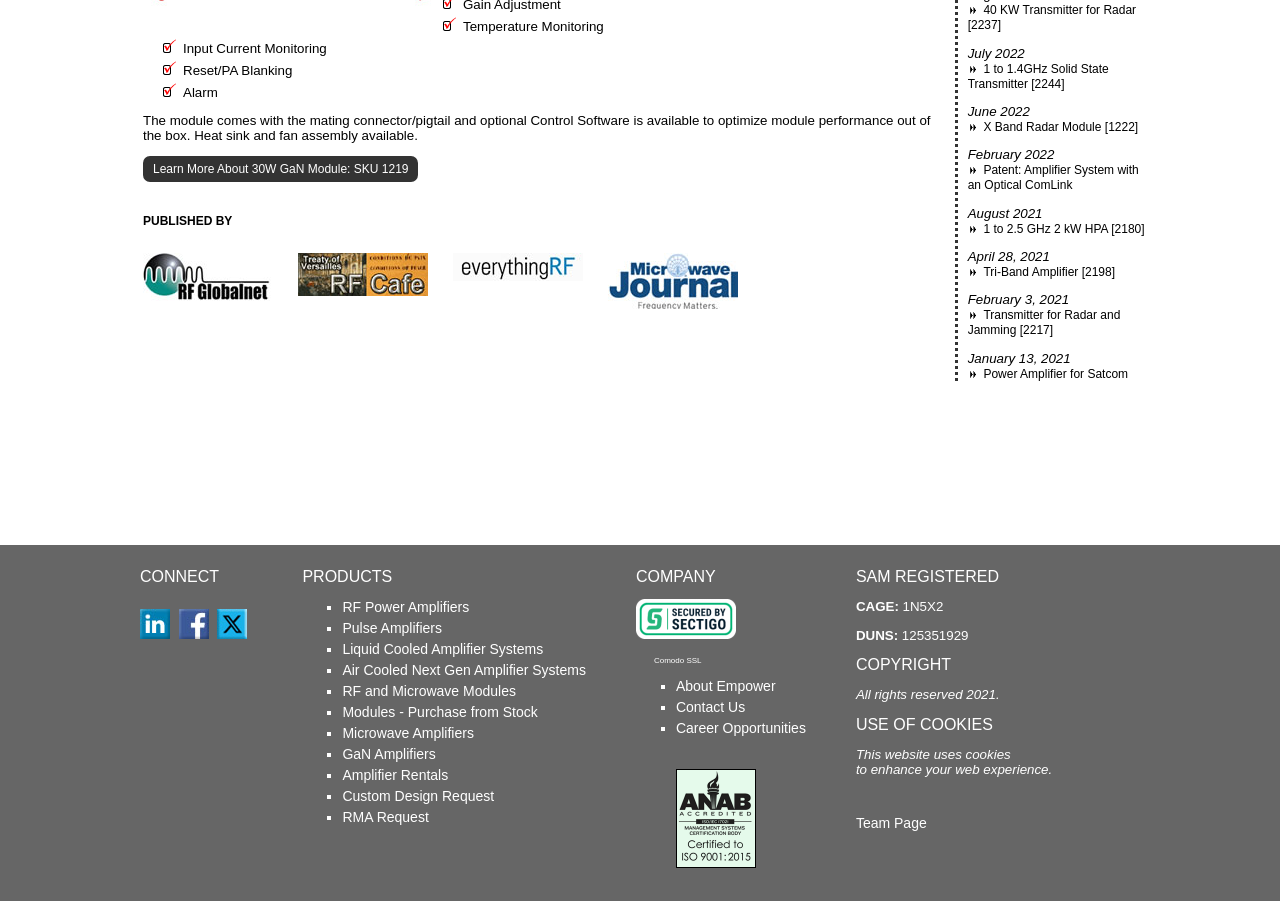Identify the bounding box coordinates for the UI element described as: "Liquid Cooled Amplifier Systems". The coordinates should be provided as four floats between 0 and 1: [left, top, right, bottom].

[0.268, 0.712, 0.424, 0.73]